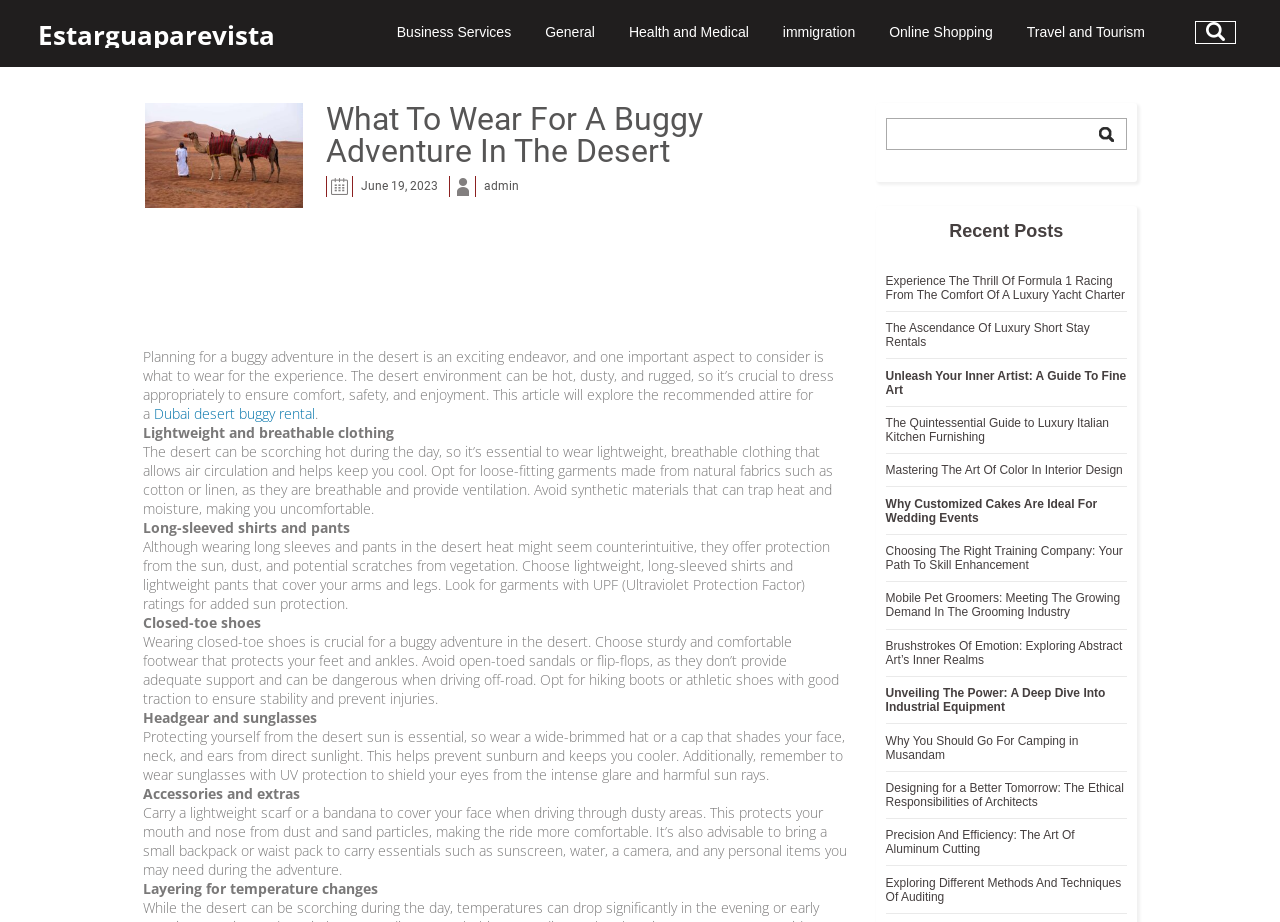Why is it essential to wear long-sleeved shirts and pants in the desert?
Examine the webpage screenshot and provide an in-depth answer to the question.

According to the article, wearing long-sleeved shirts and pants in the desert is essential because they offer protection from the sun, dust, and potential scratches from vegetation, as stated in the paragraph 'Long-sleeved shirts and pants'.